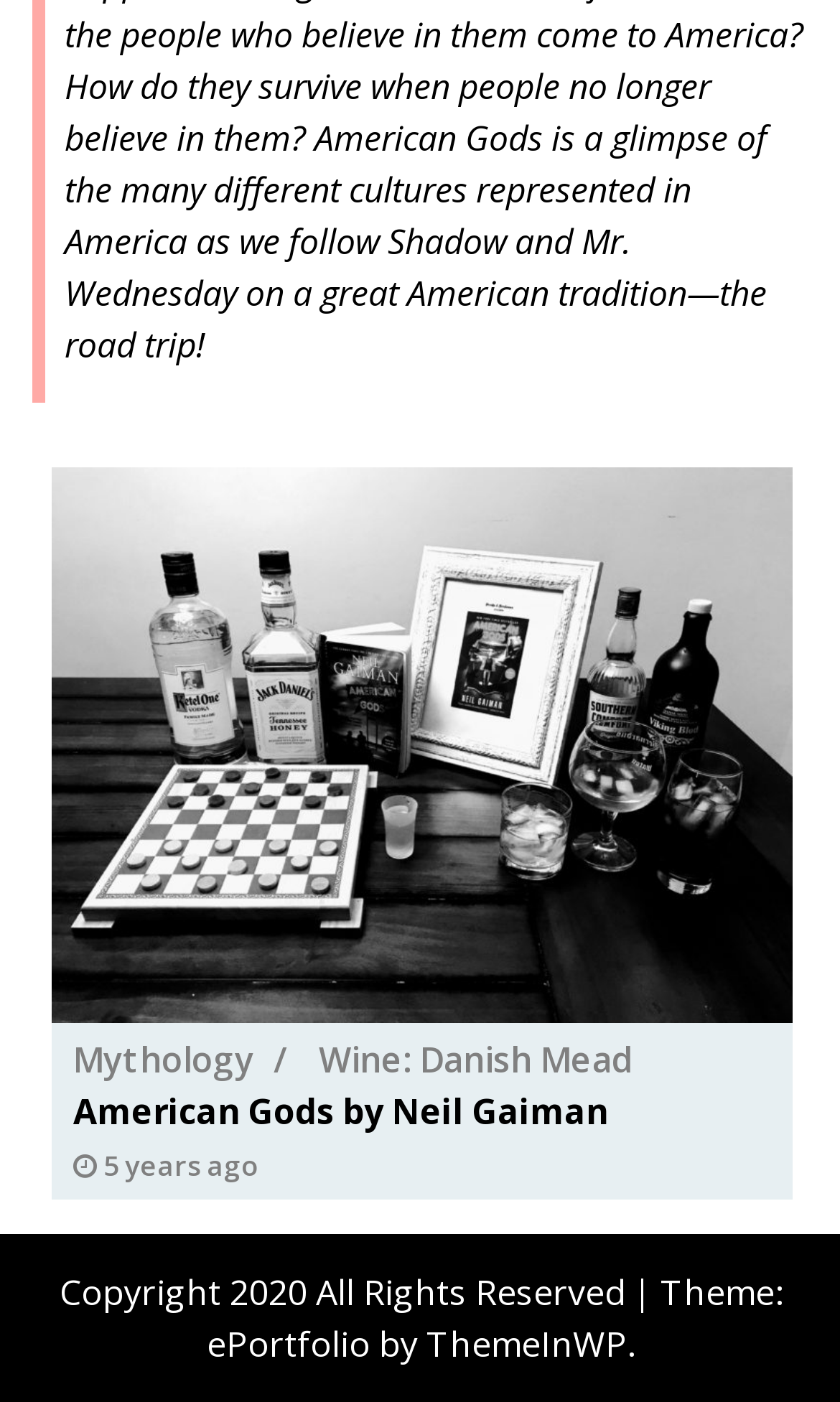Given the element description Wine: Danish Mead, specify the bounding box coordinates of the corresponding UI element in the format (top-left x, top-left y, bottom-right x, bottom-right y). All values must be between 0 and 1.

[0.34, 0.738, 0.791, 0.775]